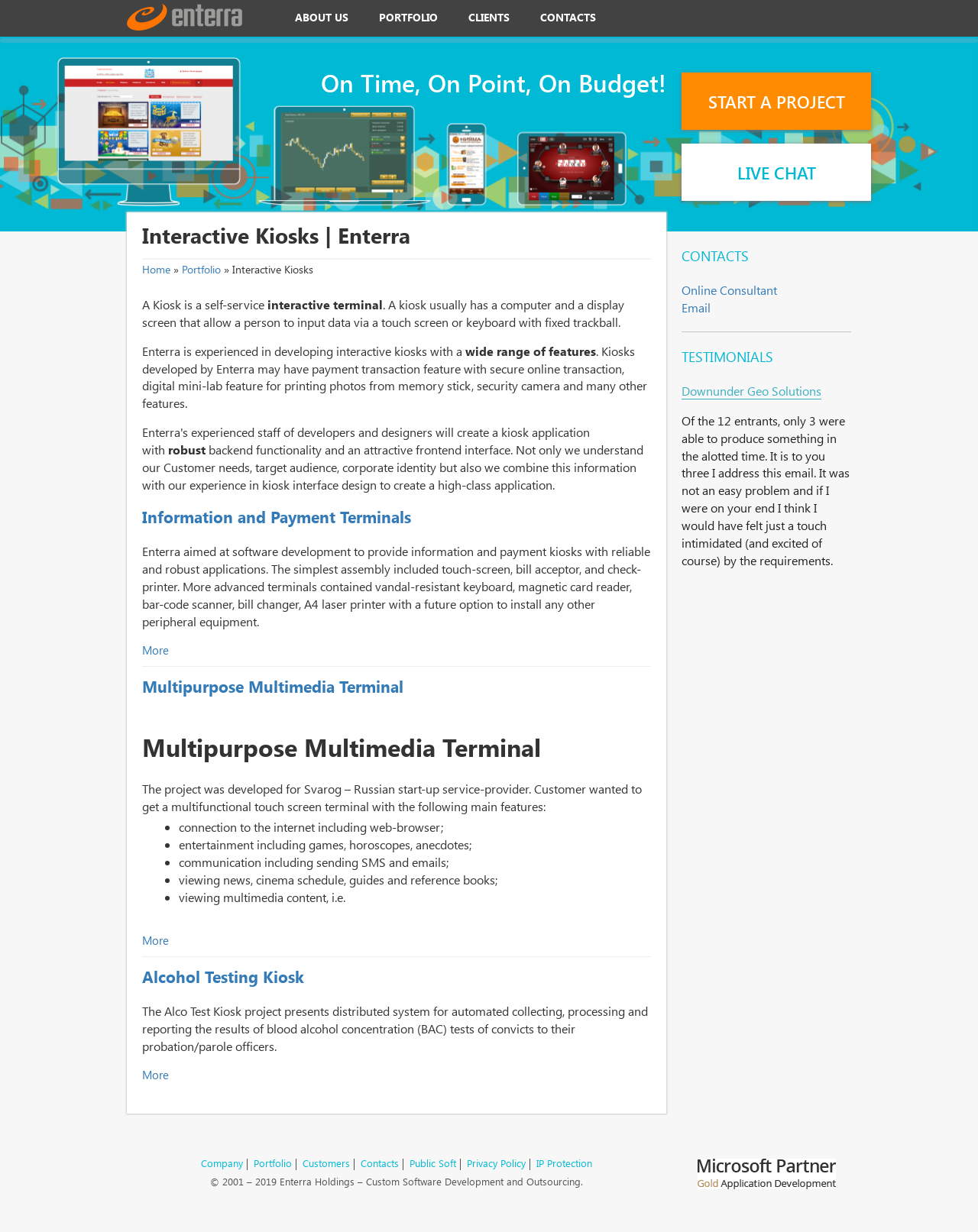Find the bounding box coordinates for the area you need to click to carry out the instruction: "Check the 'TESTIMONIALS' section". The coordinates should be four float numbers between 0 and 1, indicated as [left, top, right, bottom].

[0.697, 0.282, 0.791, 0.297]